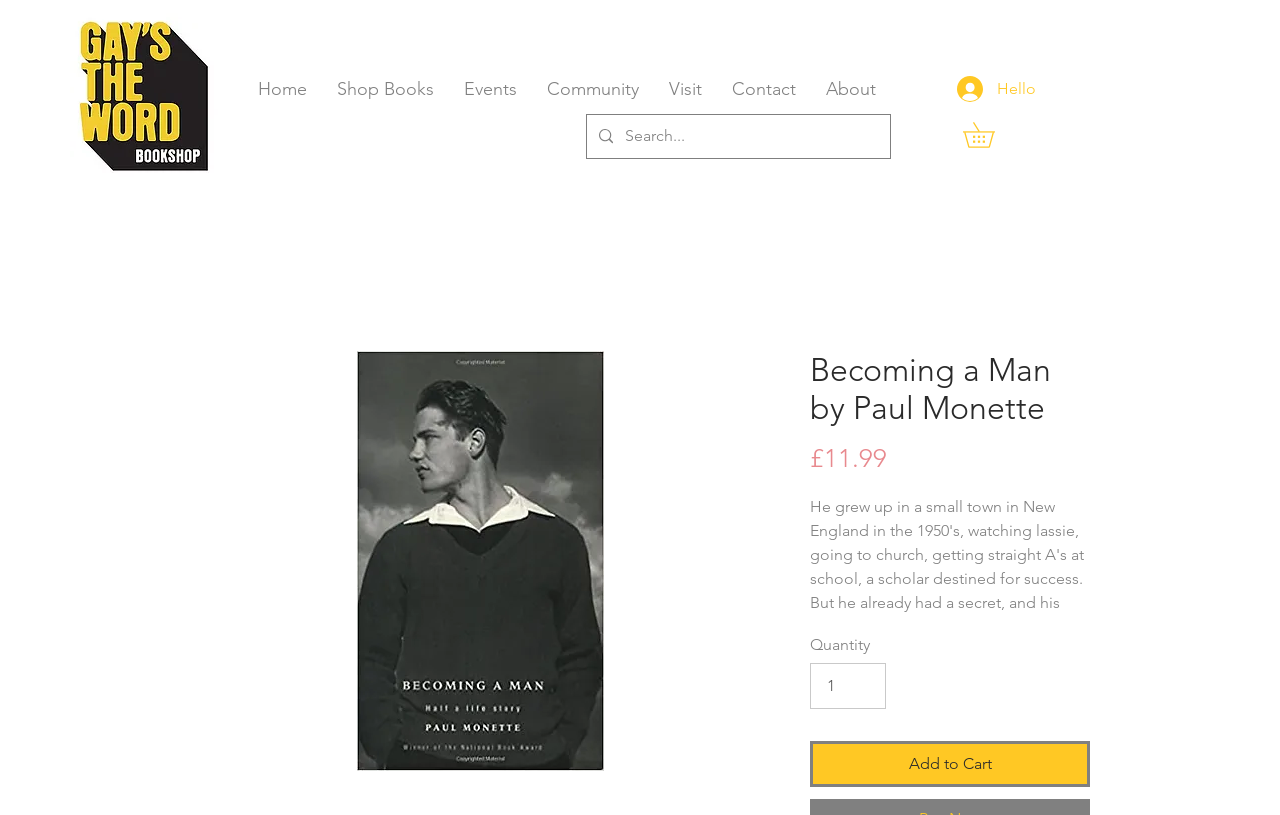What is the price of the book?
Please provide a comprehensive answer based on the visual information in the image.

The price of the book can be found on the webpage, specifically below the book title 'Becoming a Man by Paul Monette'. It is displayed as '£11.99'.